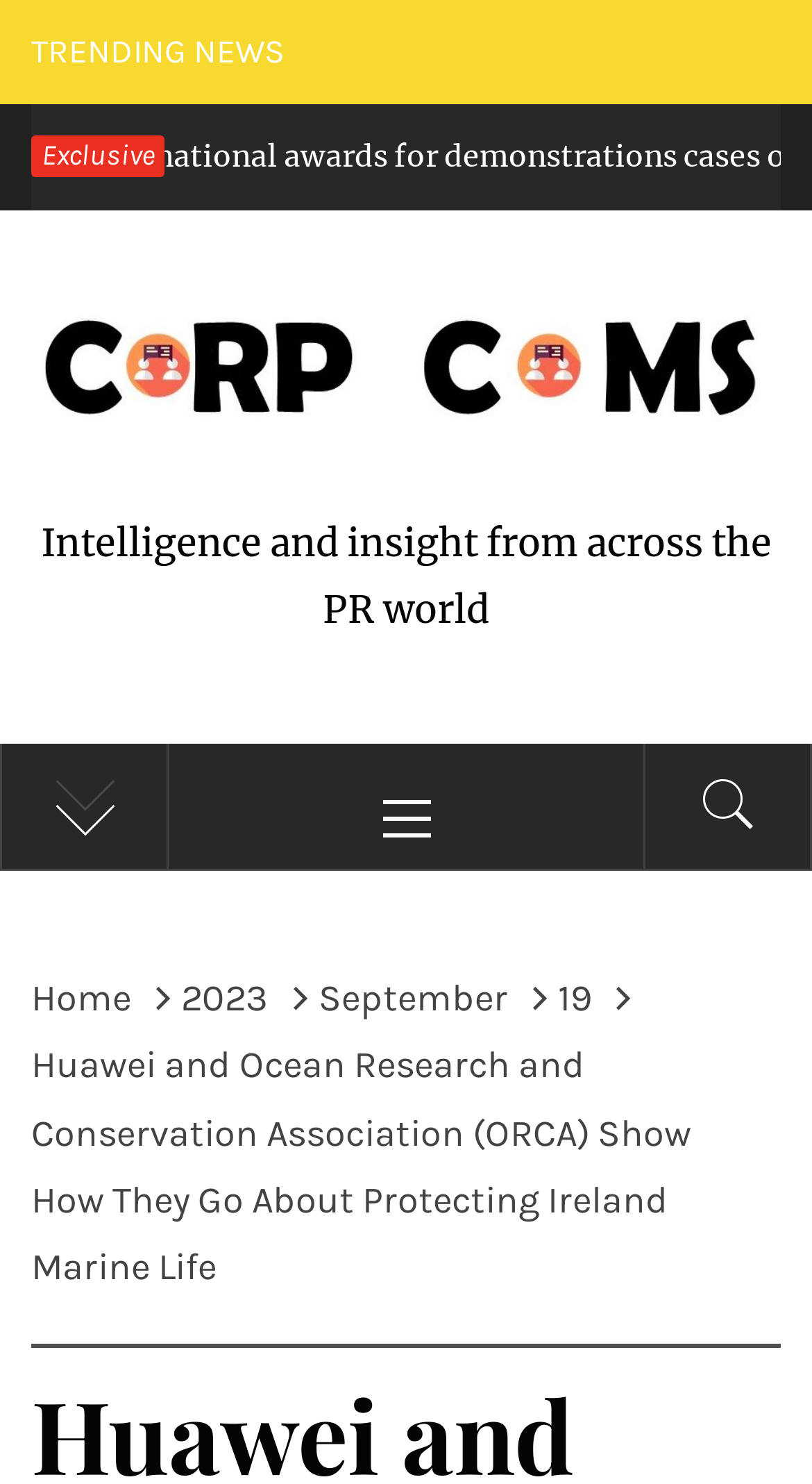Respond to the following question using a concise word or phrase: 
What is the date mentioned in the breadcrumbs navigation?

September 19, 2023